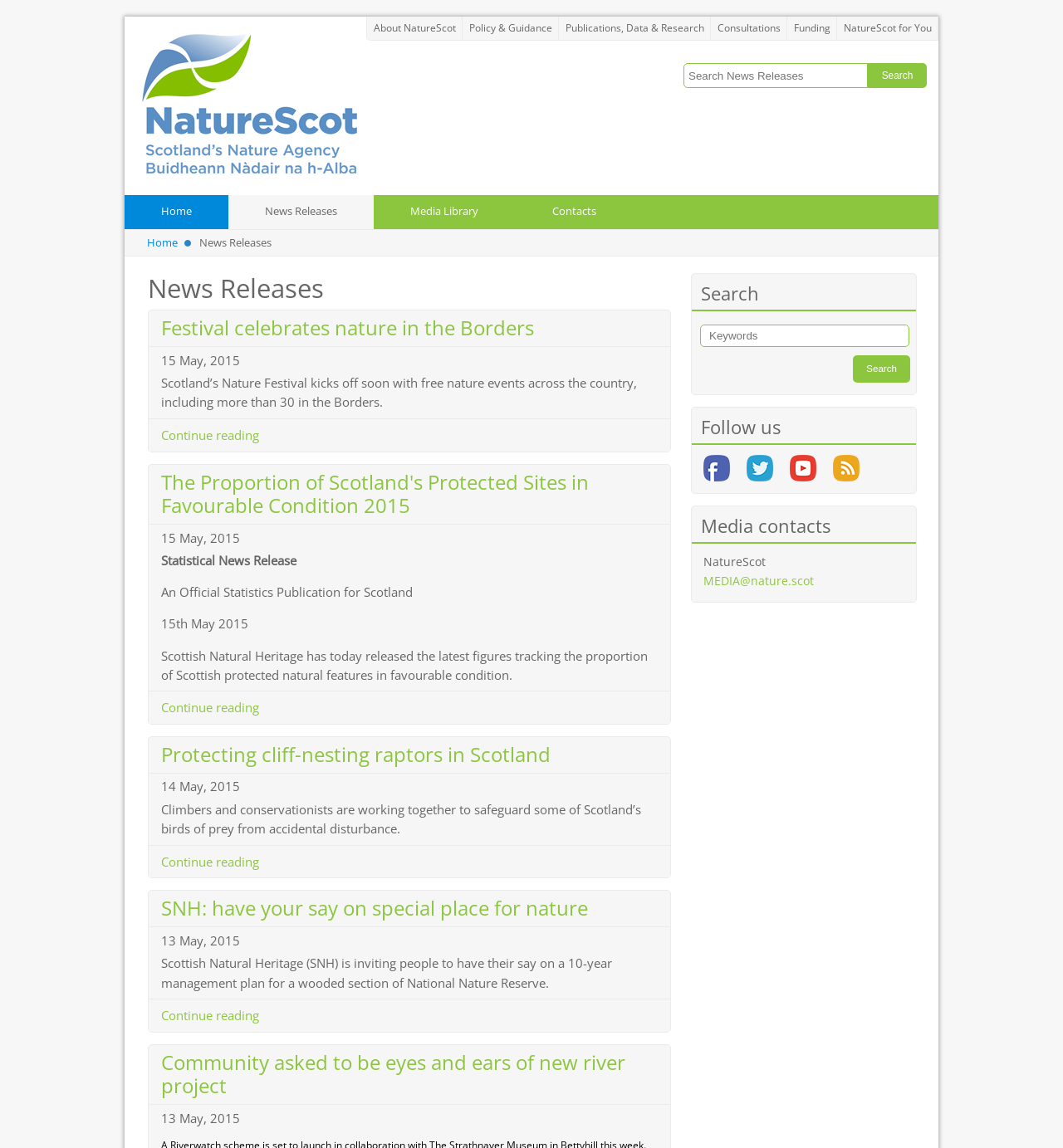Identify the bounding box coordinates necessary to click and complete the given instruction: "Follow NatureScot on Facebook".

[0.662, 0.396, 0.687, 0.419]